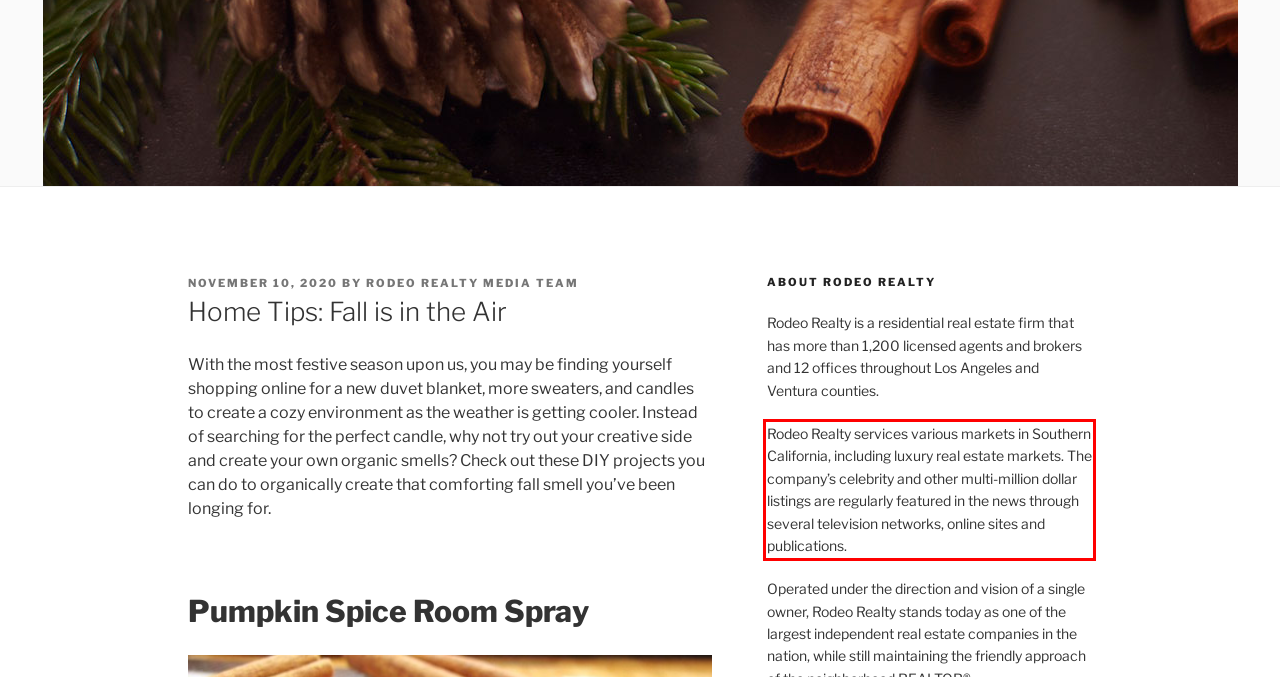Within the provided webpage screenshot, find the red rectangle bounding box and perform OCR to obtain the text content.

Rodeo Realty services various markets in Southern California, including luxury real estate markets. The company’s celebrity and other multi-million dollar listings are regularly featured in the news through several television networks, online sites and publications.